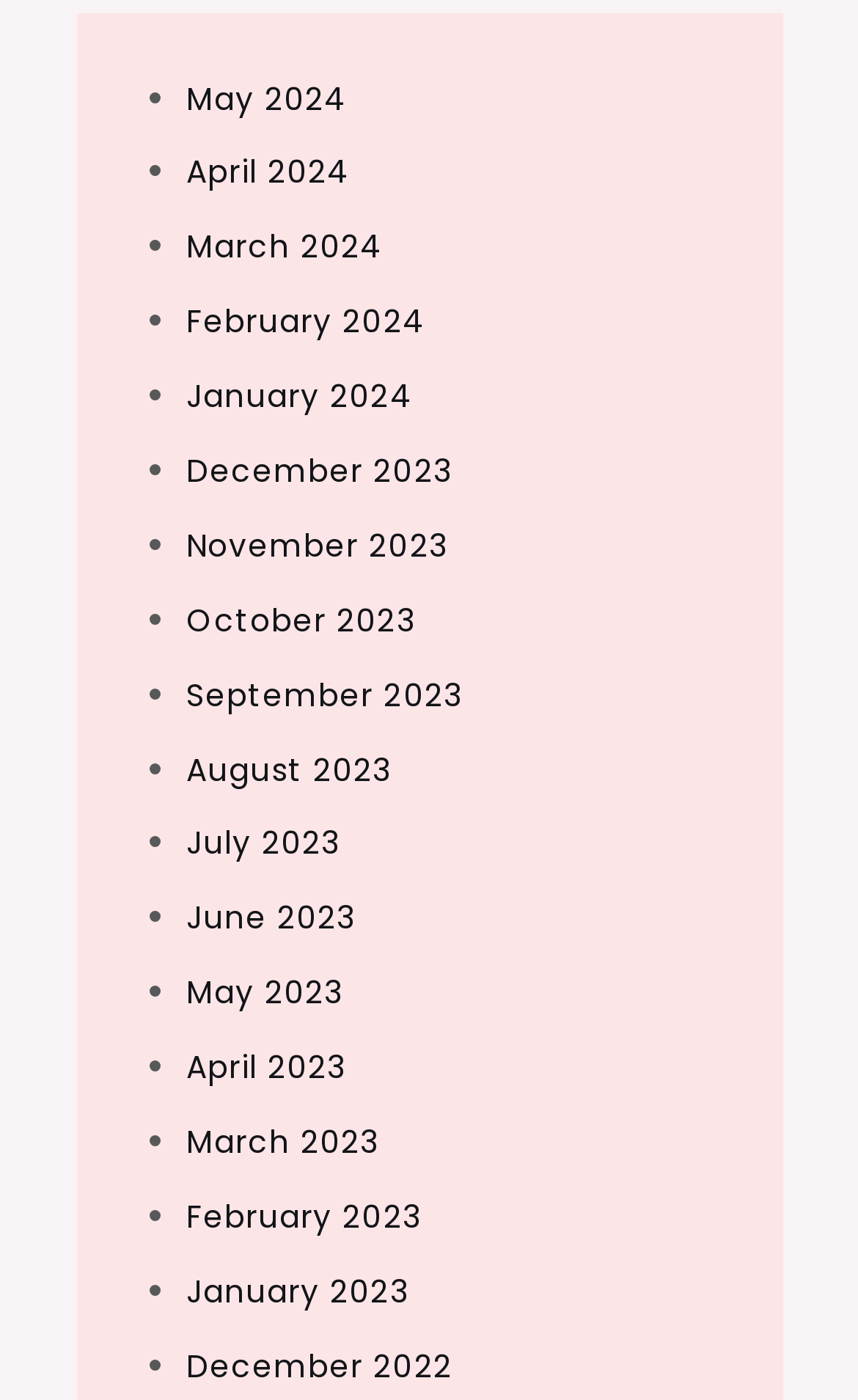Identify the bounding box coordinates of the region that should be clicked to execute the following instruction: "View April 2024".

[0.217, 0.108, 0.409, 0.139]